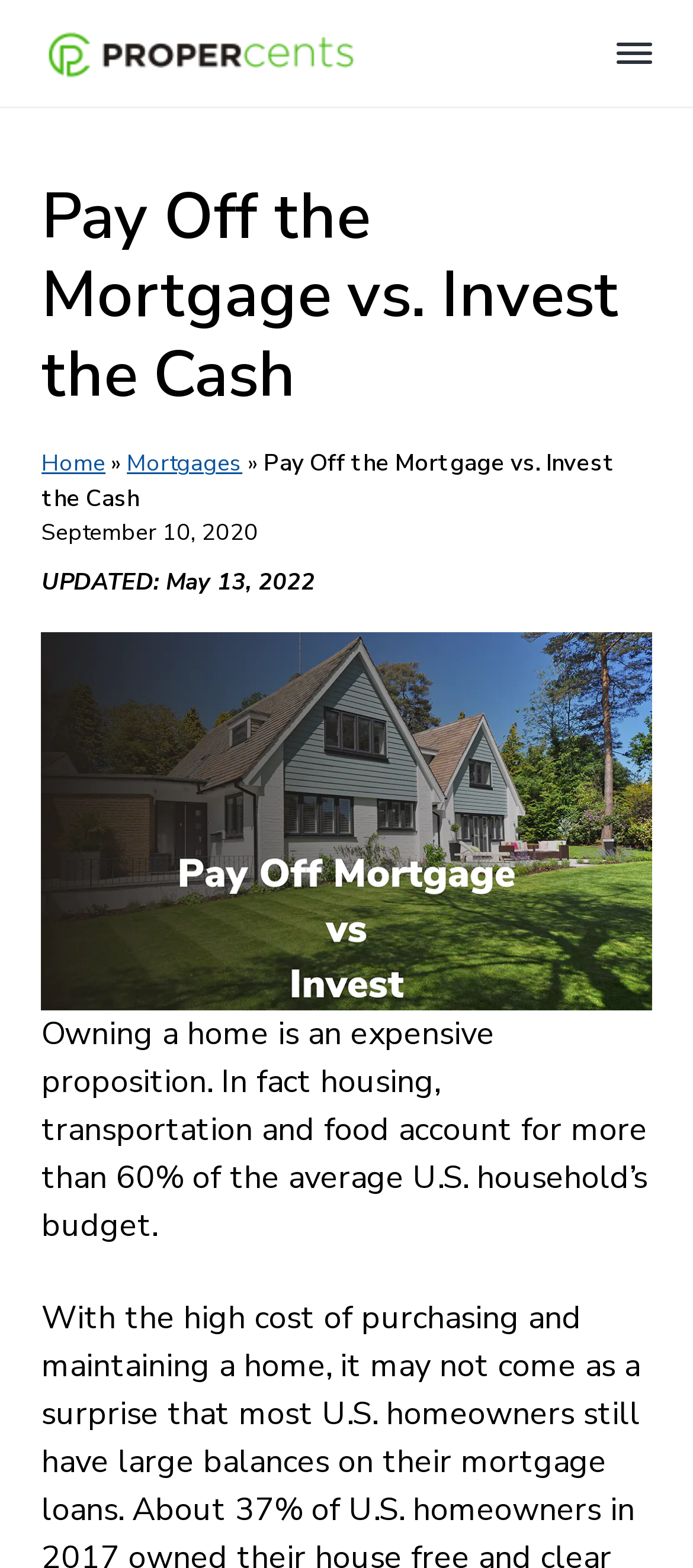When was the article last updated?
Analyze the image and deliver a detailed answer to the question.

The last updated date of the article can be determined by looking at the static text element with the text 'UPDATED: May 13, 2022' at the top of the webpage, which indicates the date when the article was last updated.